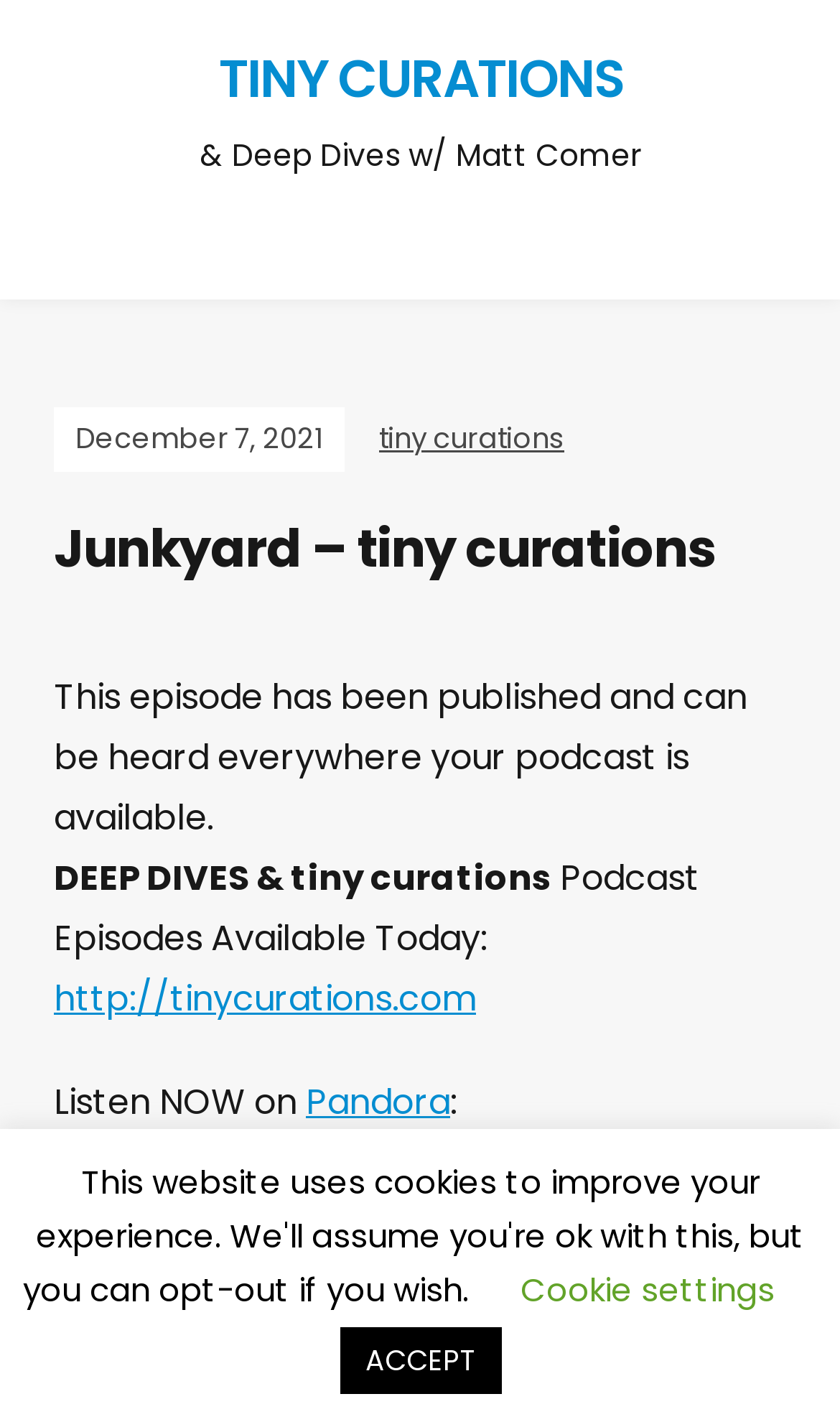Determine the bounding box coordinates of the region that needs to be clicked to achieve the task: "Listen to podcast on Pandora".

[0.364, 0.758, 0.536, 0.792]